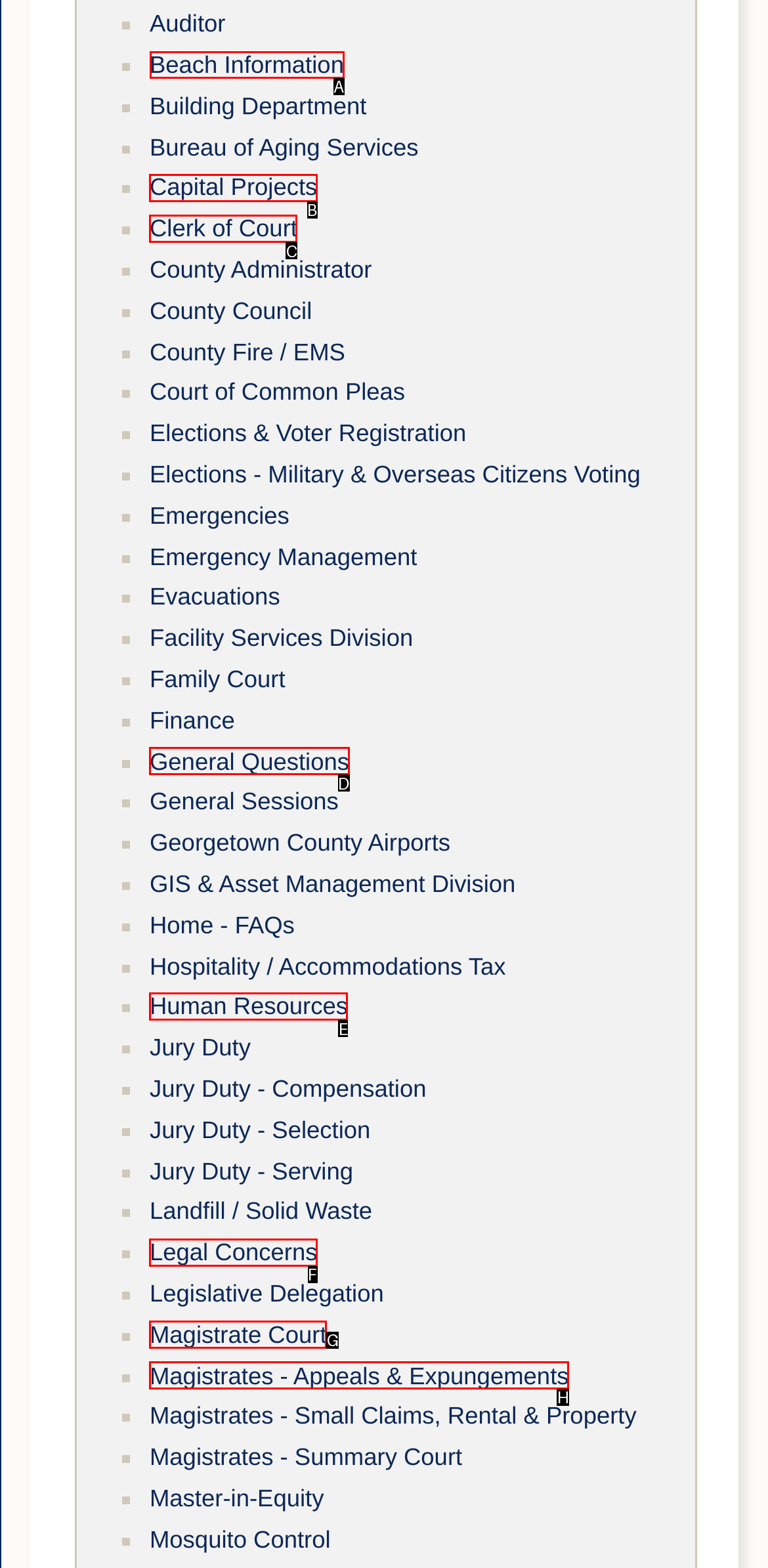From the given options, choose the one to complete the task: Learn about Beach Information
Indicate the letter of the correct option.

A